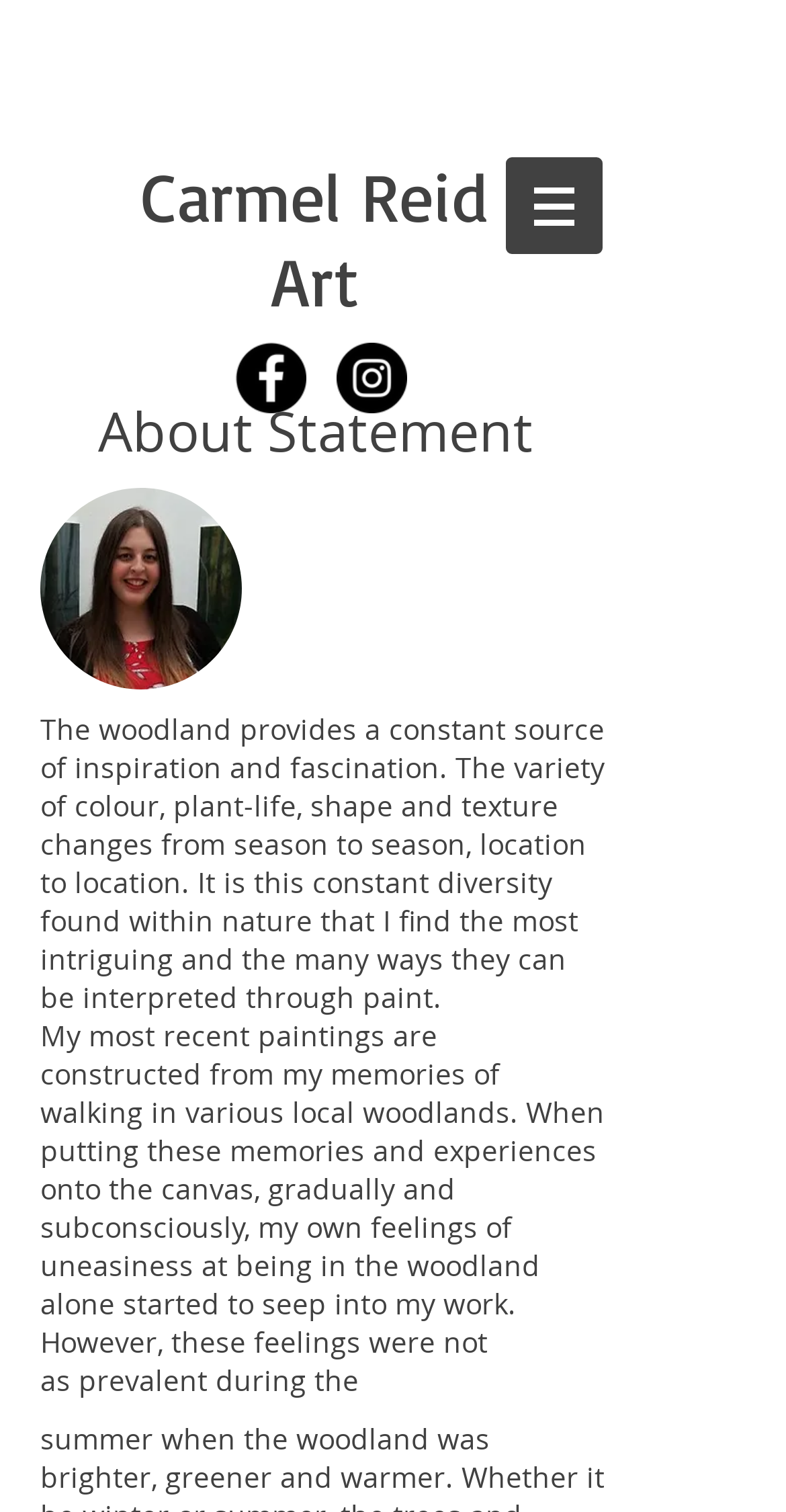How many social media links are there?
Using the image, give a concise answer in the form of a single word or short phrase.

2